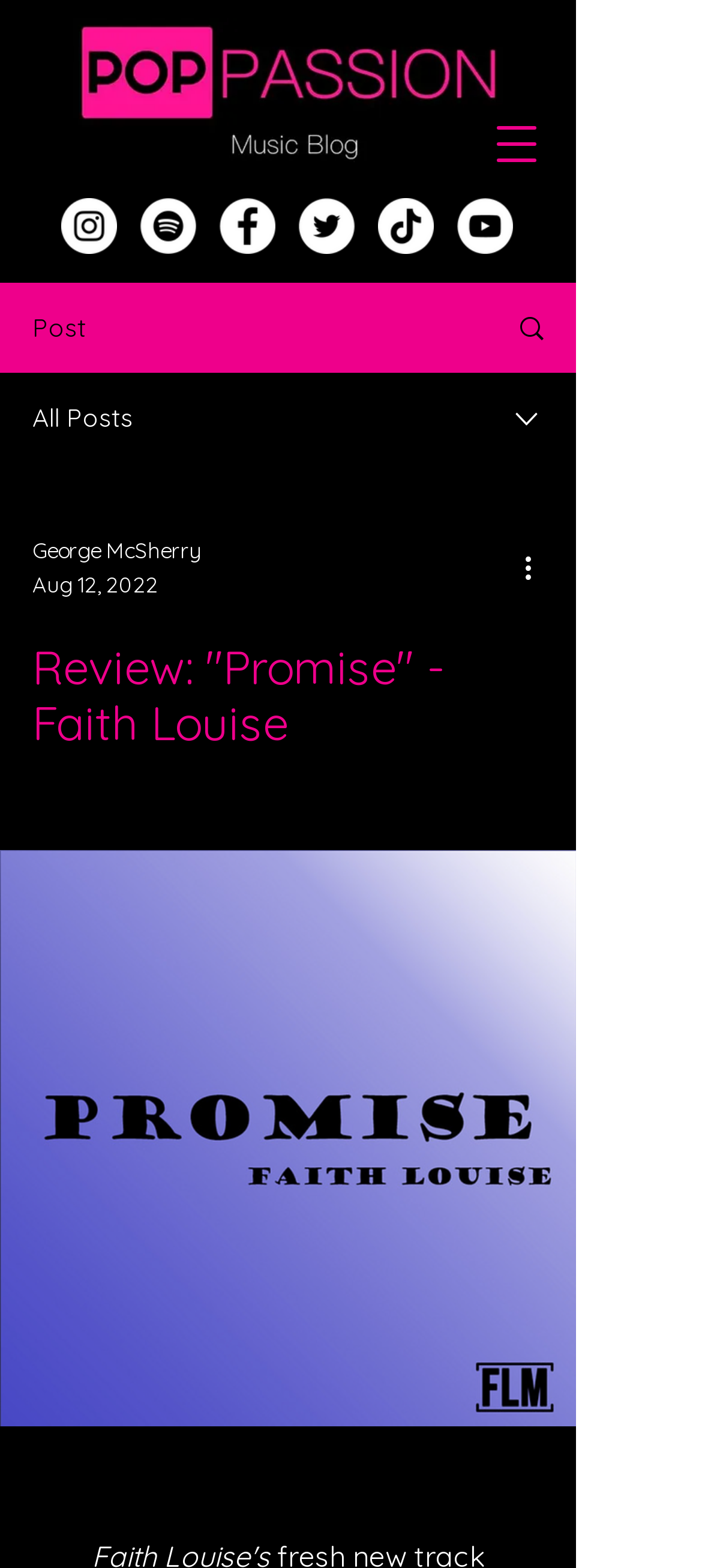Please locate the bounding box coordinates of the element that should be clicked to complete the given instruction: "Select Spotify".

[0.2, 0.126, 0.279, 0.162]